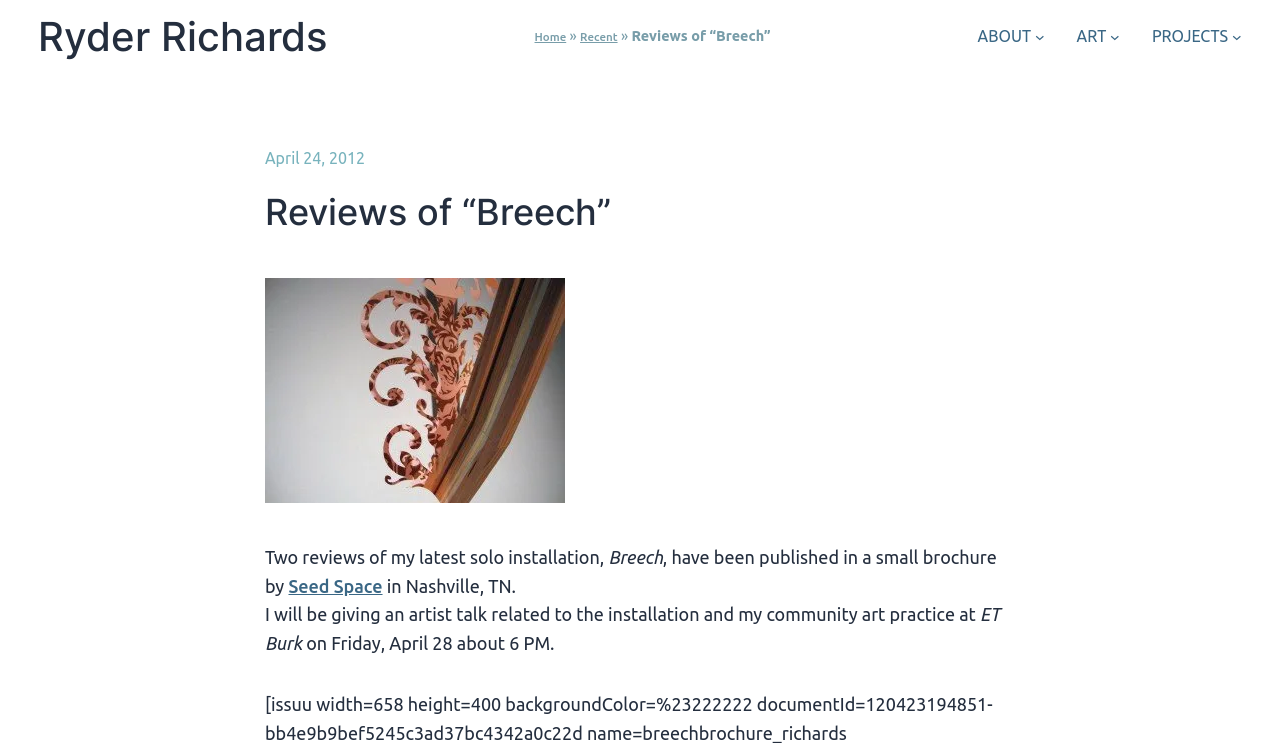Give the bounding box coordinates for the element described as: "Seed Space".

[0.225, 0.775, 0.299, 0.802]